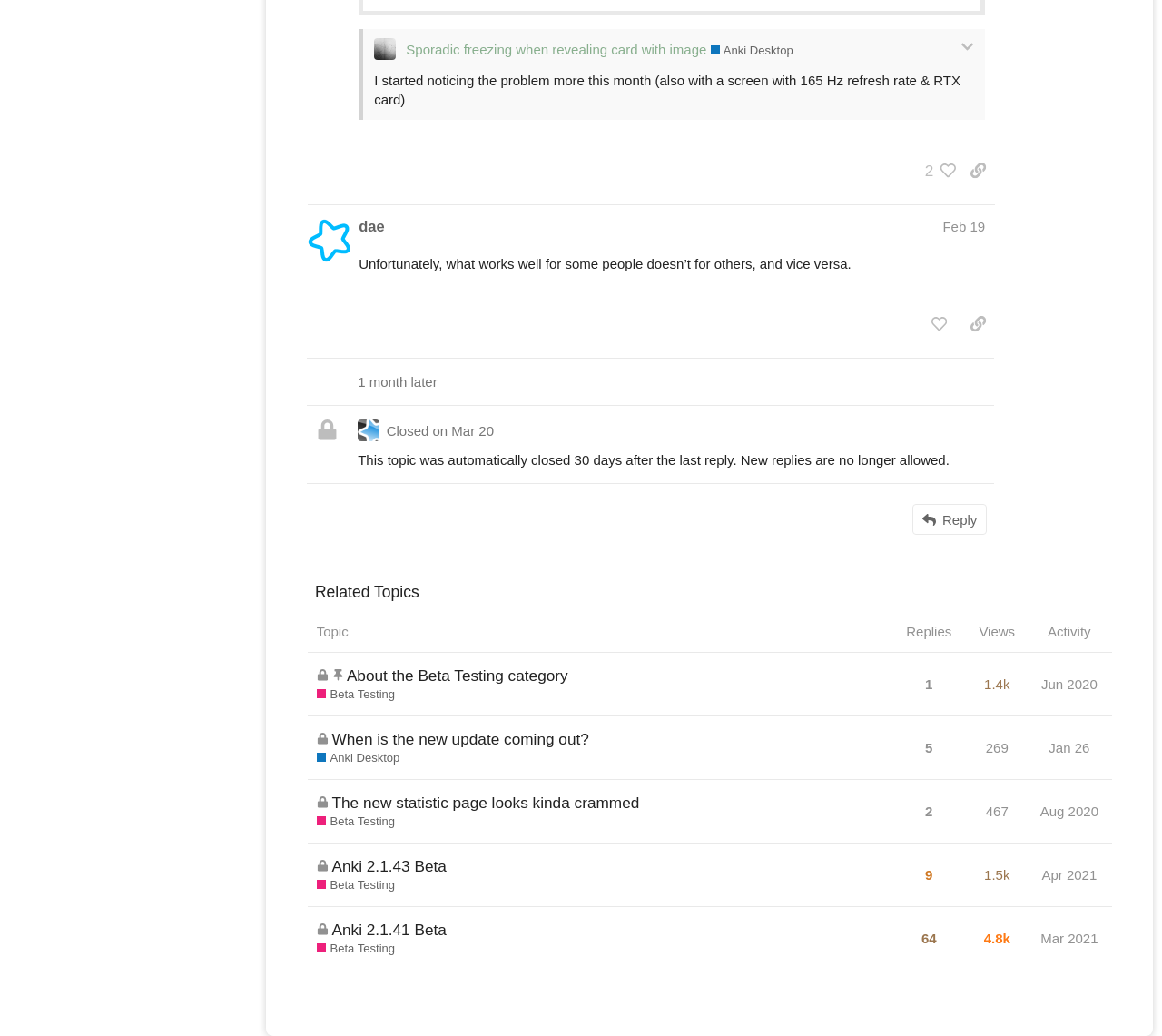How many replies does the first post have?
Provide an in-depth answer to the question, covering all aspects.

I counted the number of replies by looking at the button '2 people liked this post. Click to view' which indicates that the first post has 2 replies.